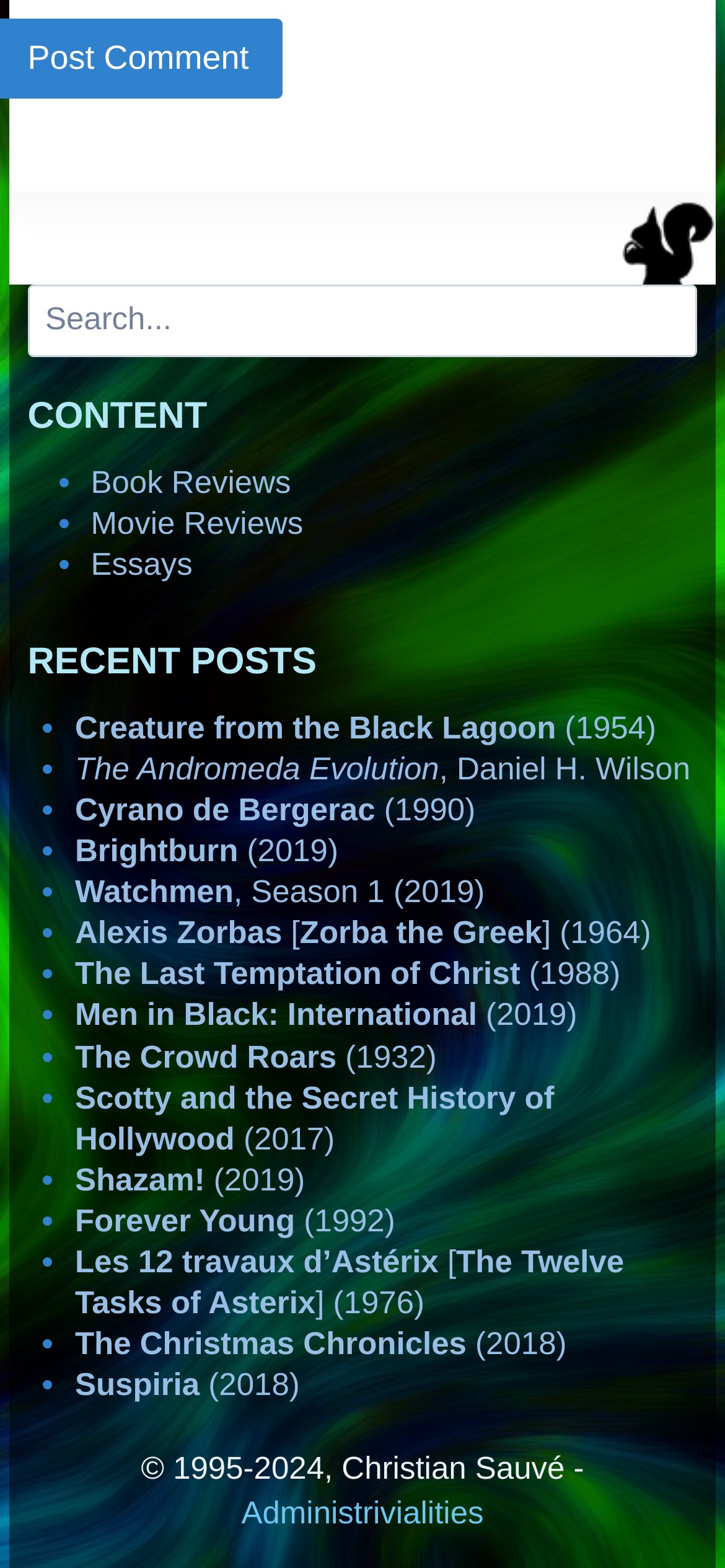Please identify the bounding box coordinates of the element's region that I should click in order to complete the following instruction: "Go to Administrivialities page". The bounding box coordinates consist of four float numbers between 0 and 1, i.e., [left, top, right, bottom].

[0.333, 0.954, 0.667, 0.976]